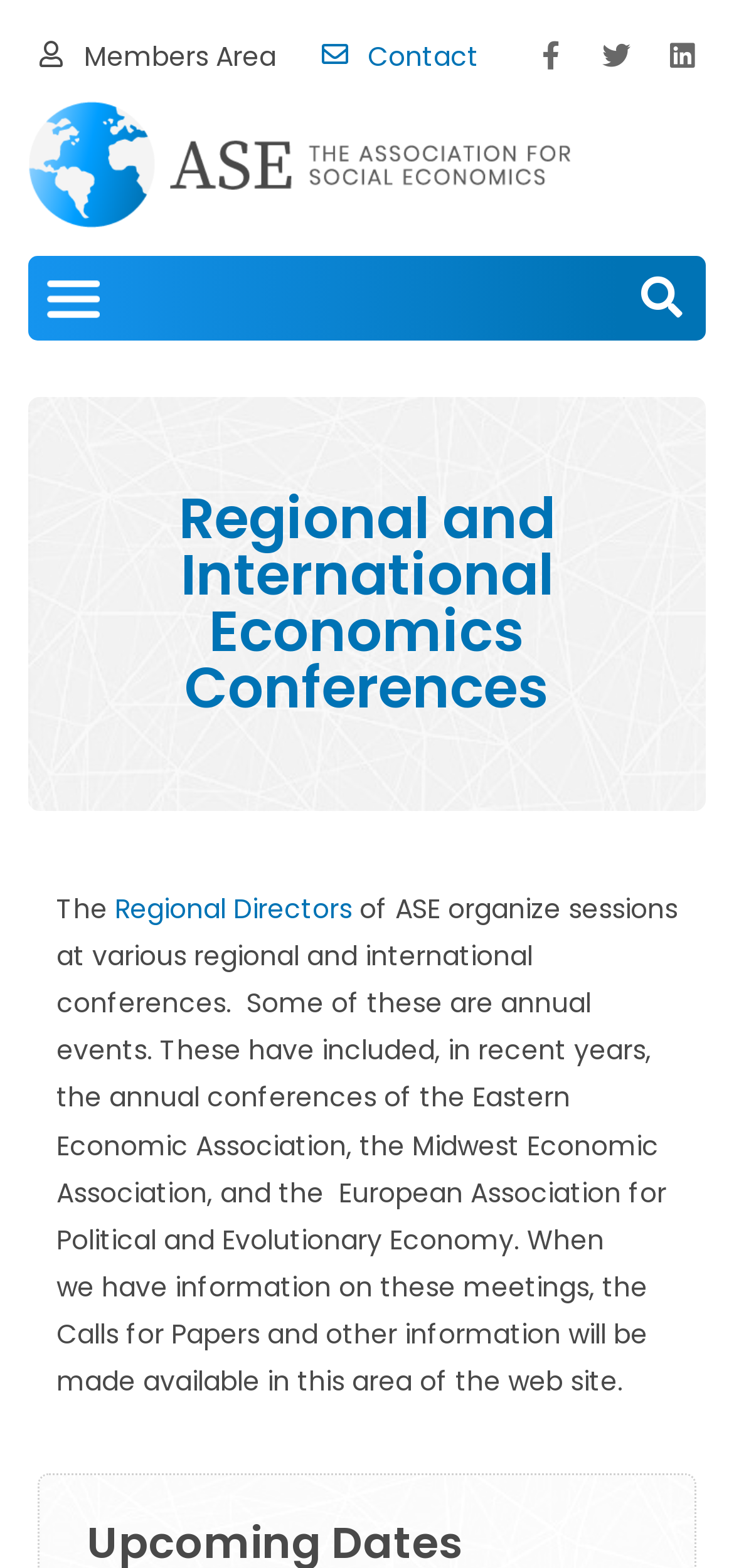Determine the bounding box for the UI element described here: "MENU".

None